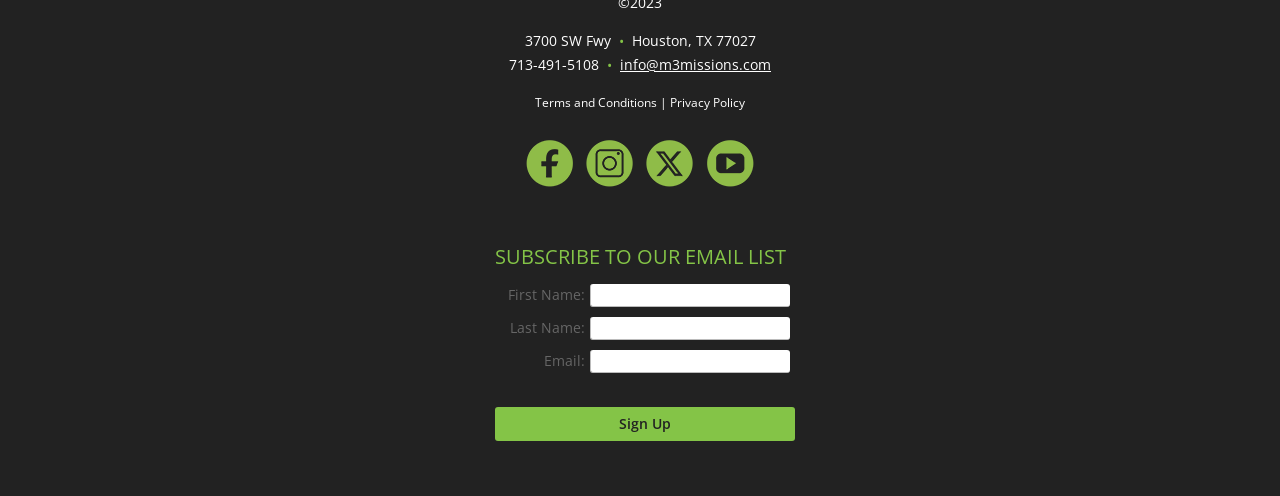Determine the bounding box coordinates of the clickable region to carry out the instruction: "Enter first name".

[0.461, 0.573, 0.617, 0.62]